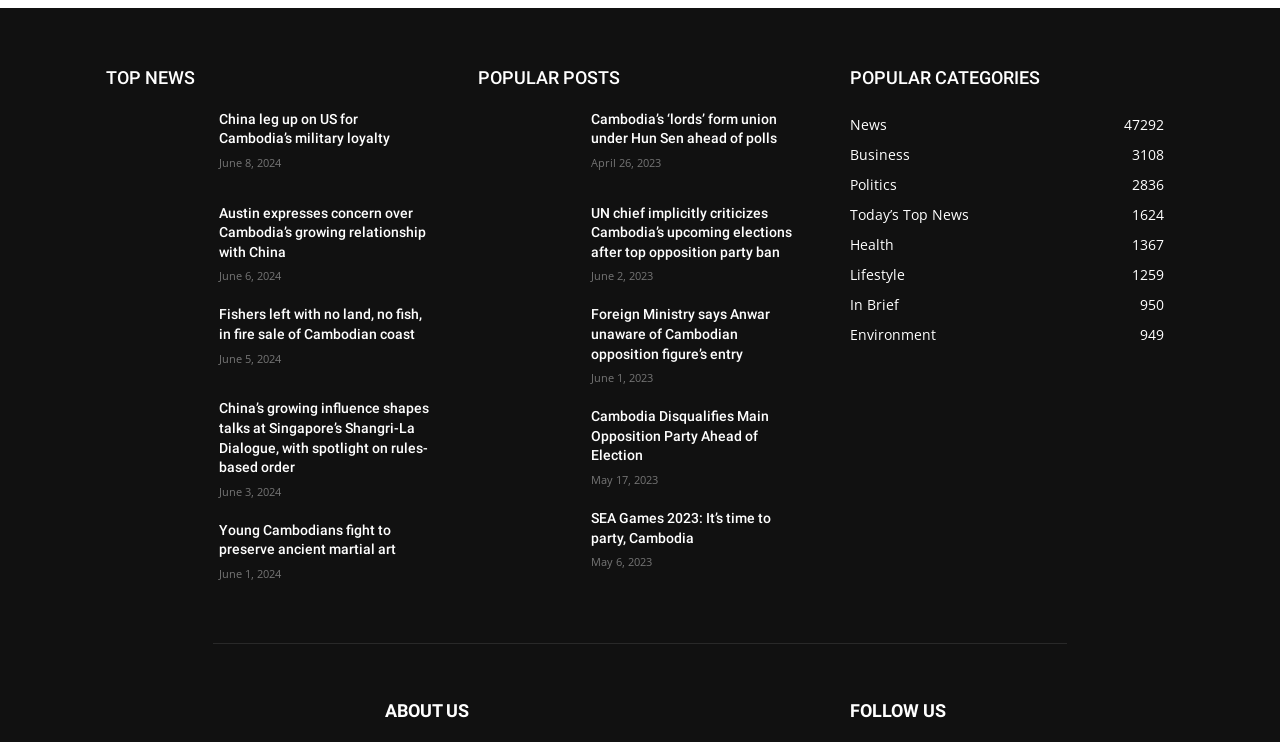What is the title of the second news article?
We need a detailed and exhaustive answer to the question. Please elaborate.

The webpage lists multiple news articles, and the second one is titled 'Austin expresses concern over Cambodia’s growing relationship with China', which is a news article about Cambodia's relationship with China.